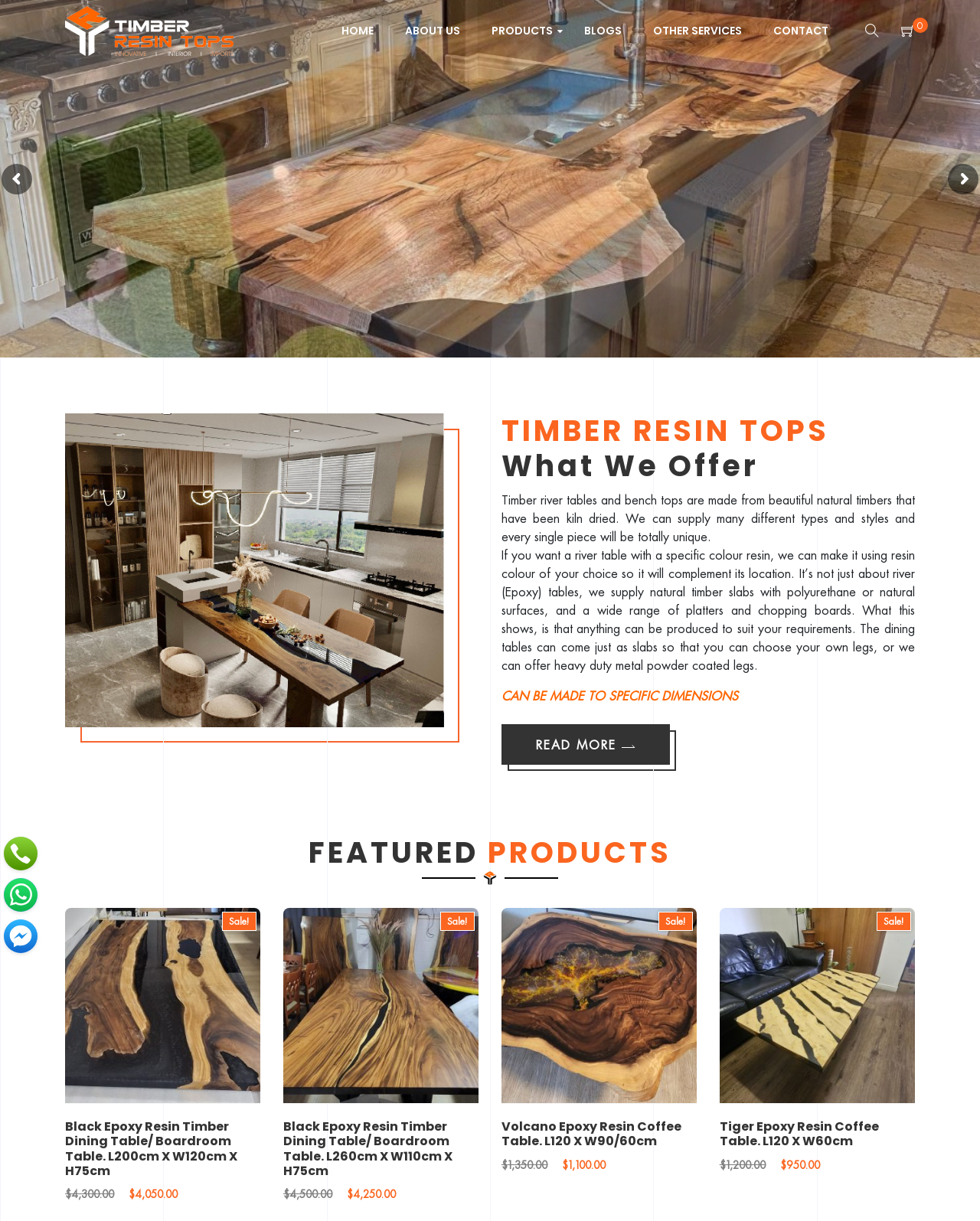Given the element description Sale!, identify the bounding box coordinates for the UI element on the webpage screenshot. The format should be (top-left x, top-left y, bottom-right x, bottom-right y), with values between 0 and 1.

[0.734, 0.744, 0.934, 0.904]